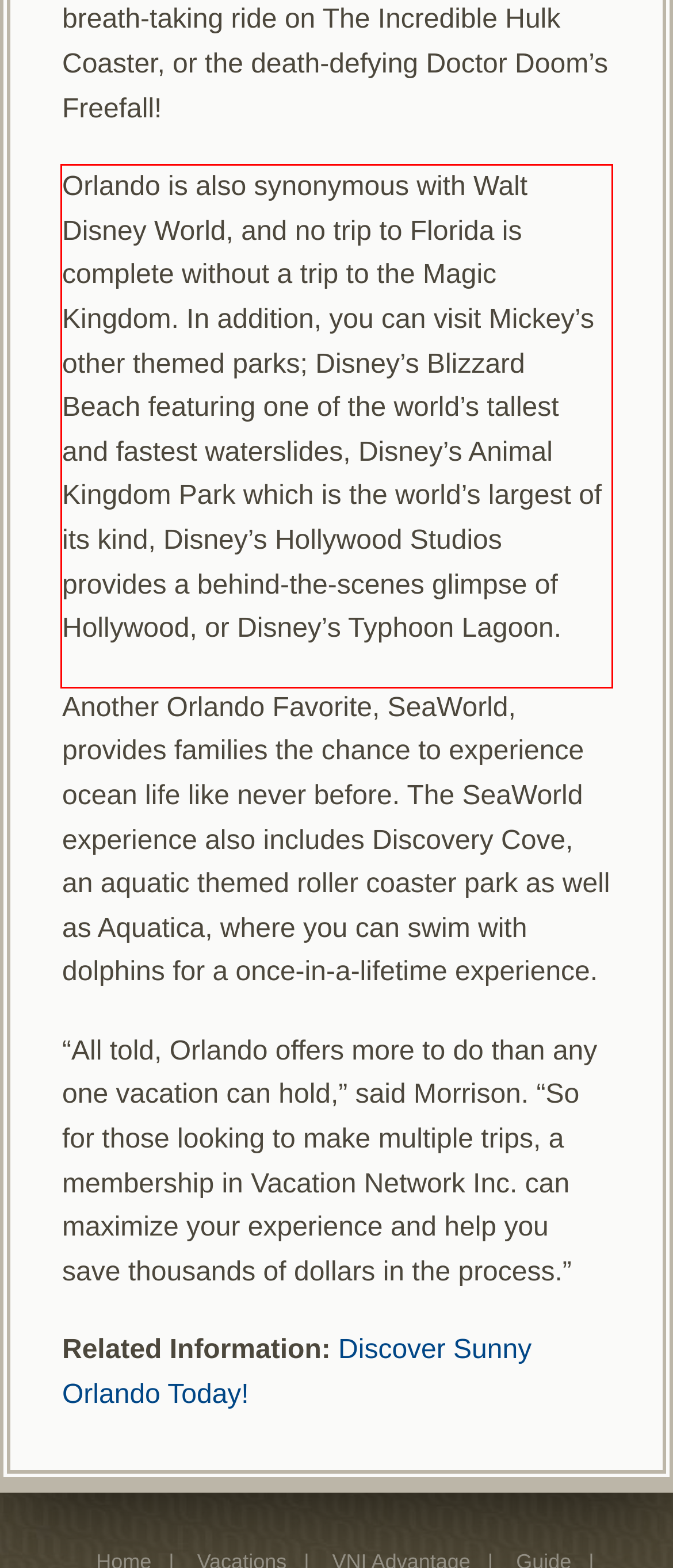Within the provided webpage screenshot, find the red rectangle bounding box and perform OCR to obtain the text content.

Orlando is also synonymous with Walt Disney World, and no trip to Florida is complete without a trip to the Magic Kingdom. In addition, you can visit Mickey’s other themed parks; Disney’s Blizzard Beach featuring one of the world’s tallest and fastest waterslides, Disney’s Animal Kingdom Park which is the world’s largest of its kind, Disney’s Hollywood Studios provides a behind-the-scenes glimpse of Hollywood, or Disney’s Typhoon Lagoon.